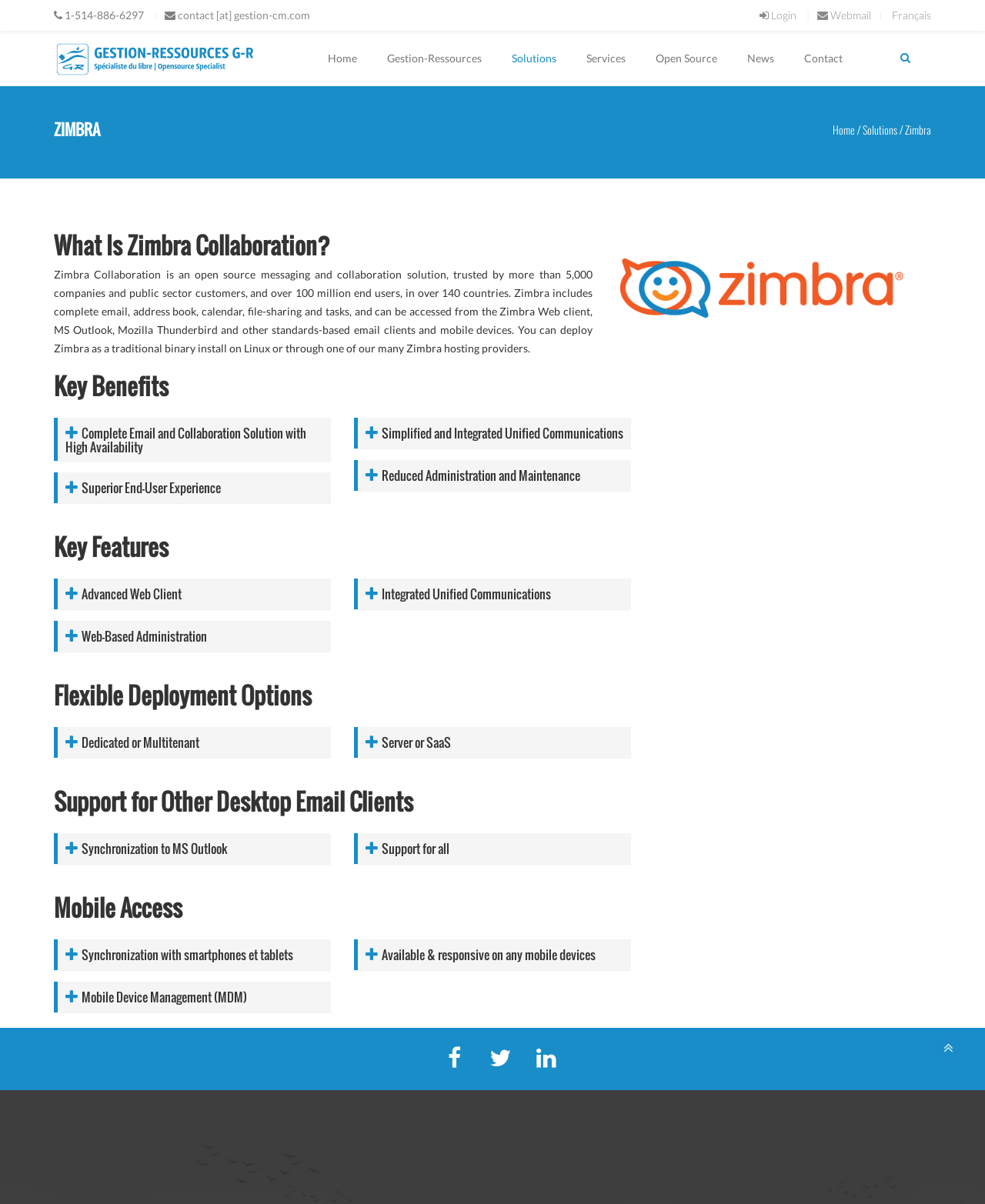Using the element description: "Français", determine the bounding box coordinates. The coordinates should be in the format [left, top, right, bottom], with values between 0 and 1.

[0.905, 0.007, 0.945, 0.018]